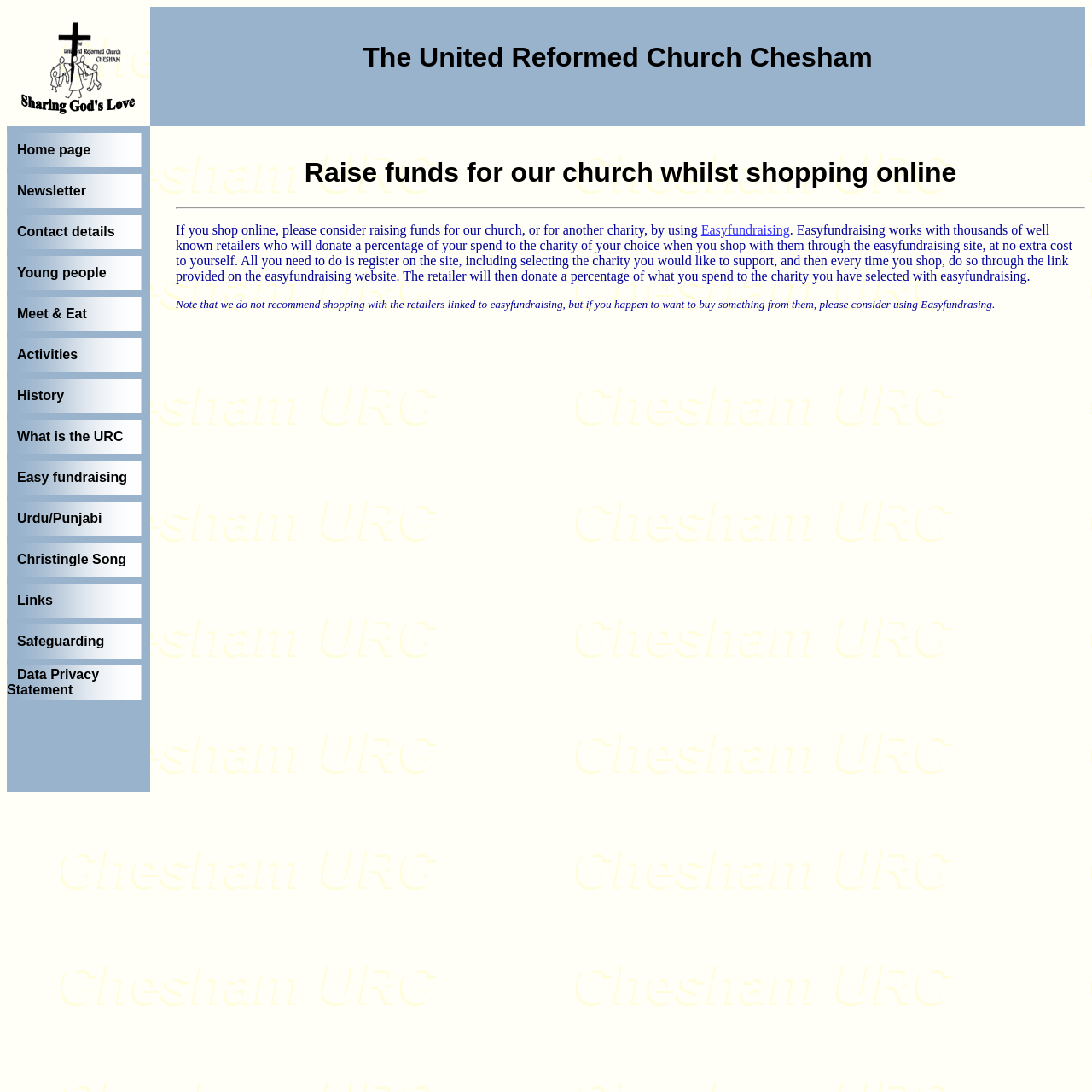Identify the bounding box coordinates for the UI element described as follows: "Home page". Ensure the coordinates are four float numbers between 0 and 1, formatted as [left, top, right, bottom].

[0.016, 0.13, 0.083, 0.144]